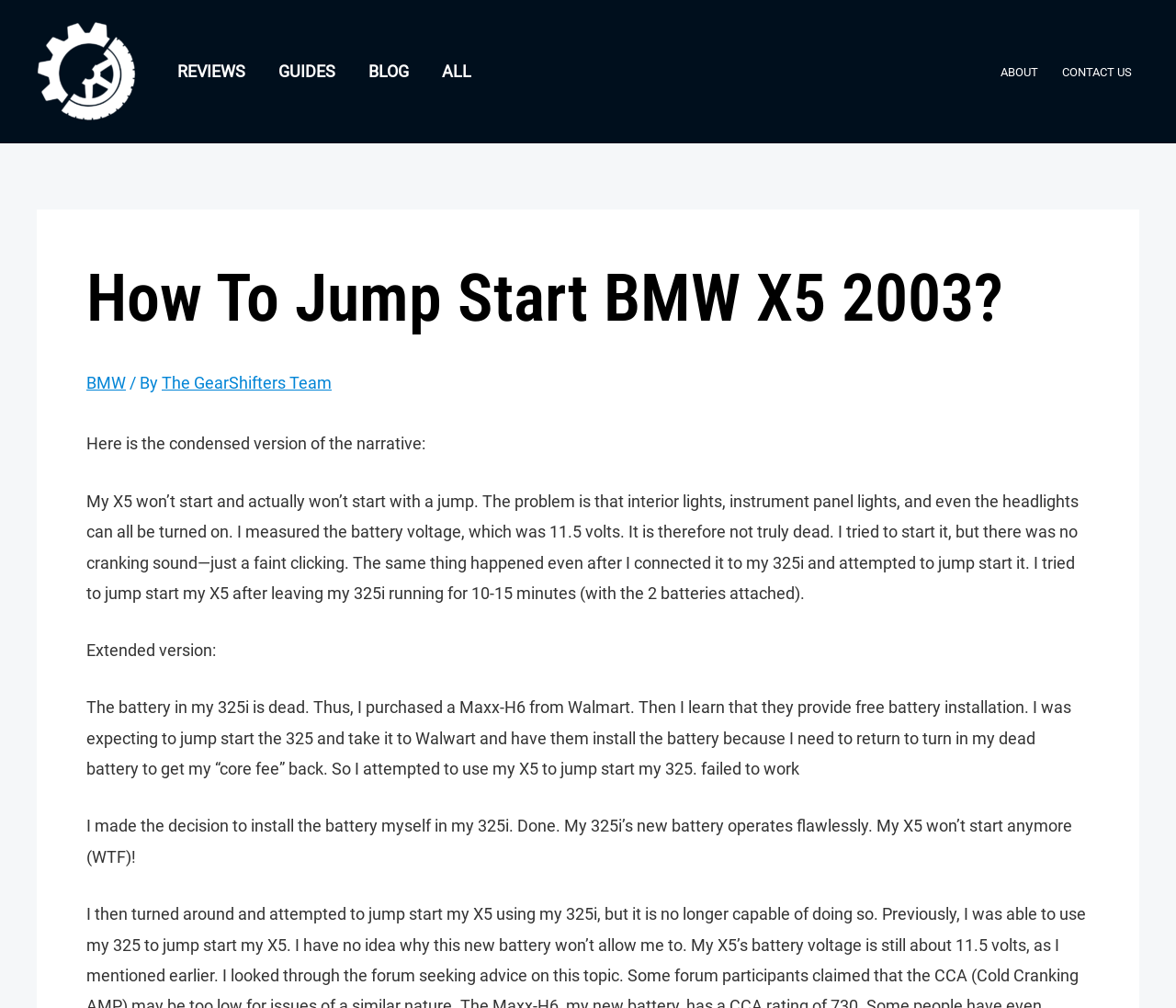Answer the question using only a single word or phrase: 
How many cars are mentioned in the text?

2